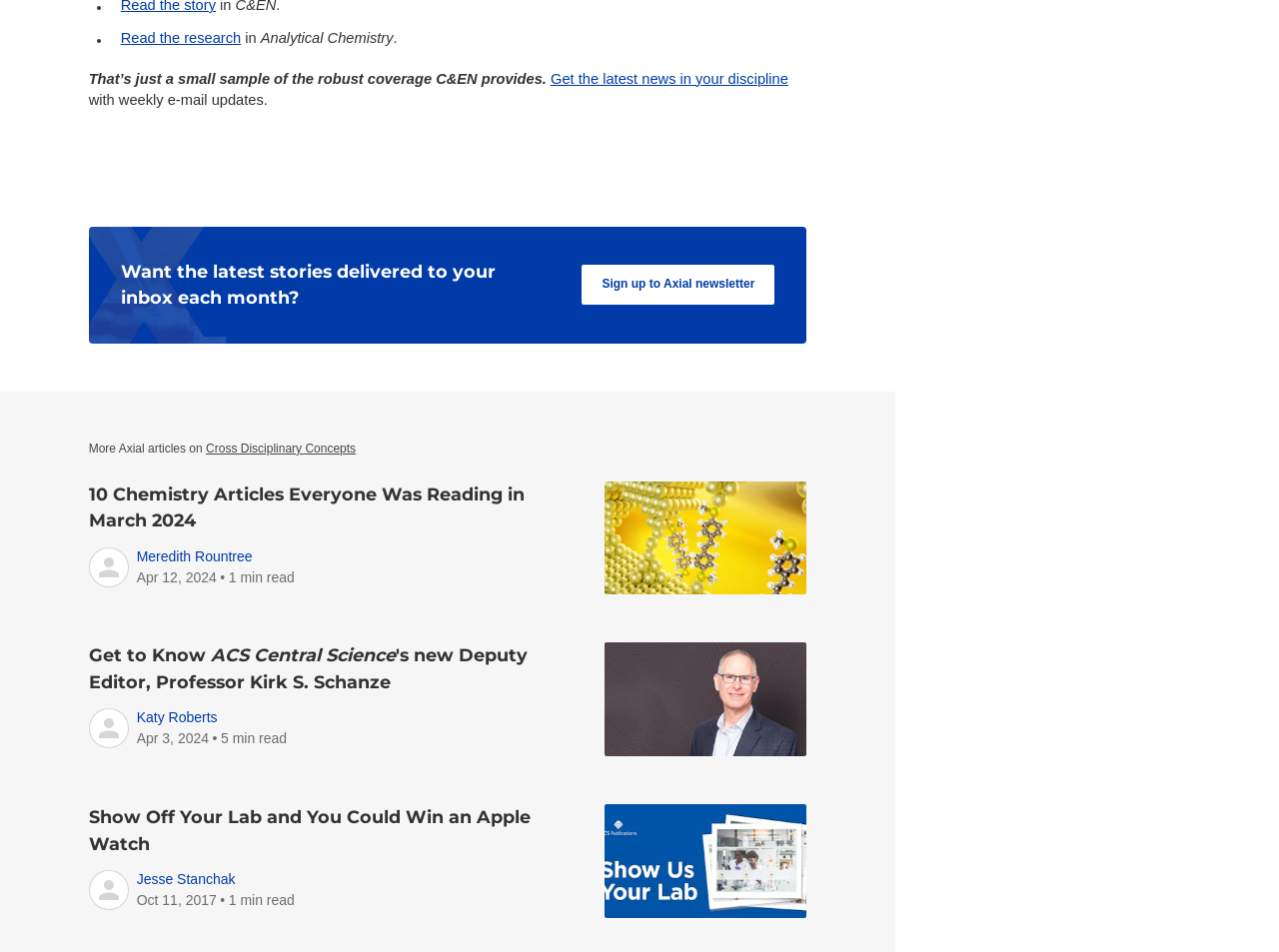Please identify the bounding box coordinates of where to click in order to follow the instruction: "Get the latest news in your discipline".

[0.43, 0.074, 0.616, 0.091]